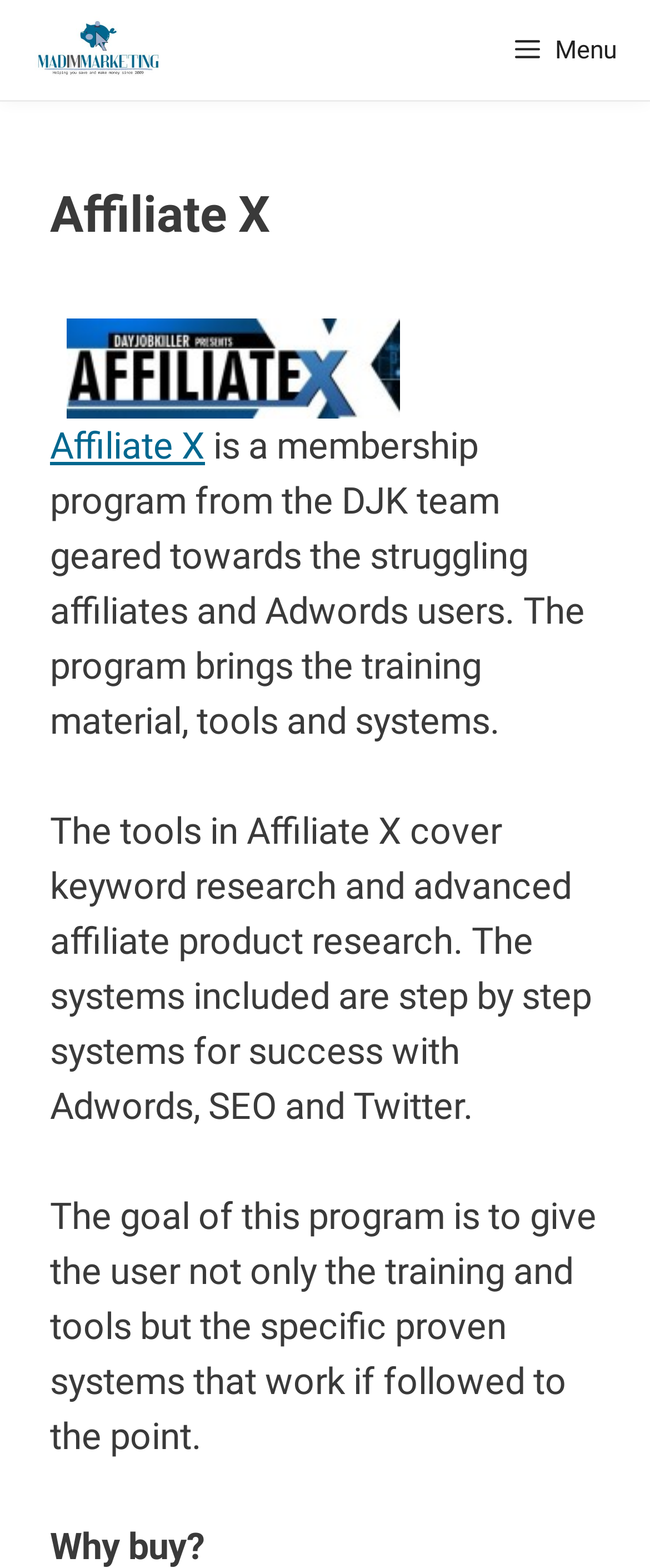Utilize the details in the image to give a detailed response to the question: What is the name of the membership program?

The name of the membership program is mentioned in the header section of the webpage, which is 'Affiliate X'. This is also confirmed by the image and link elements with the same name.